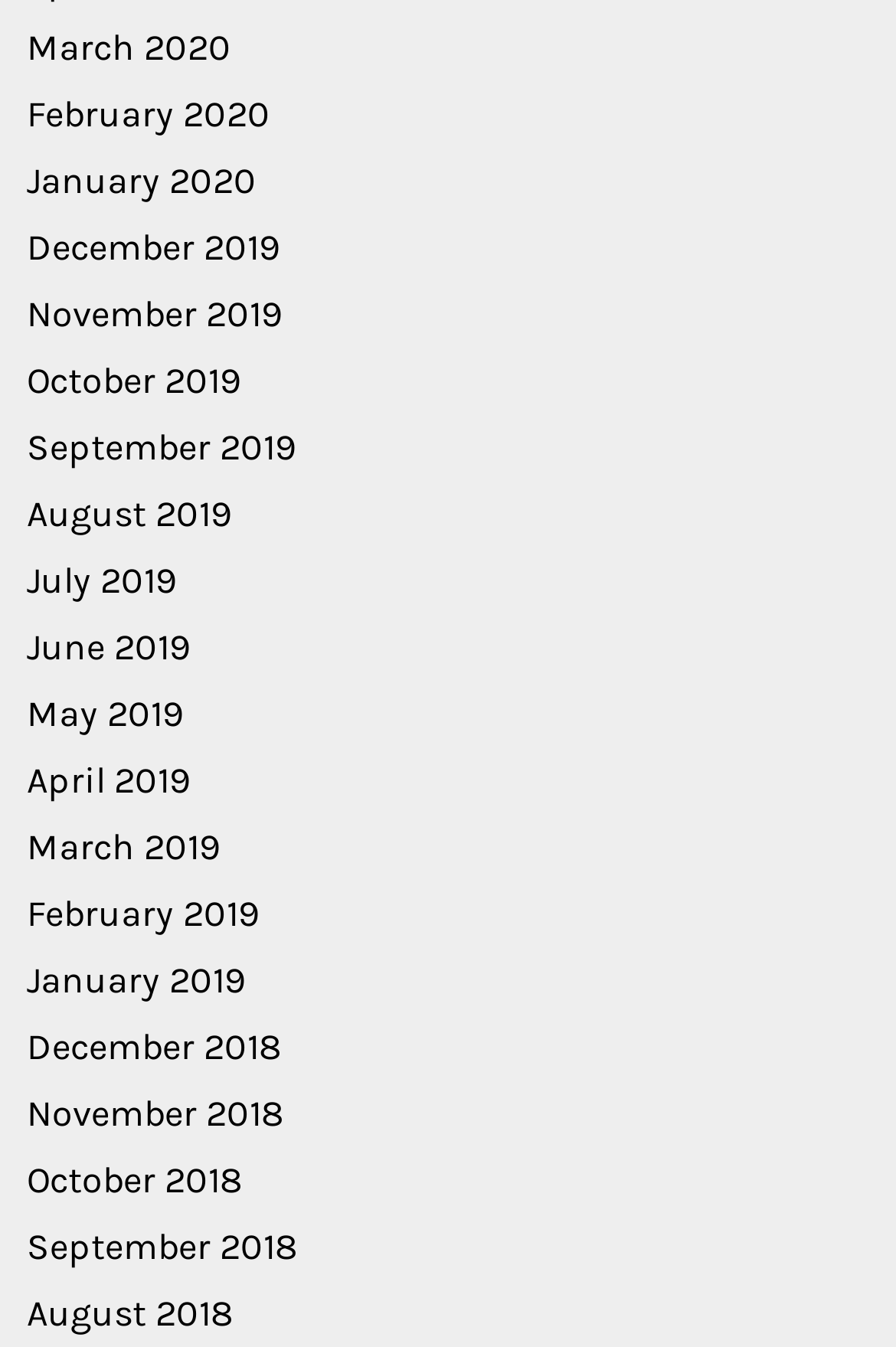What is the earliest month listed?
Answer with a single word or phrase, using the screenshot for reference.

January 2018